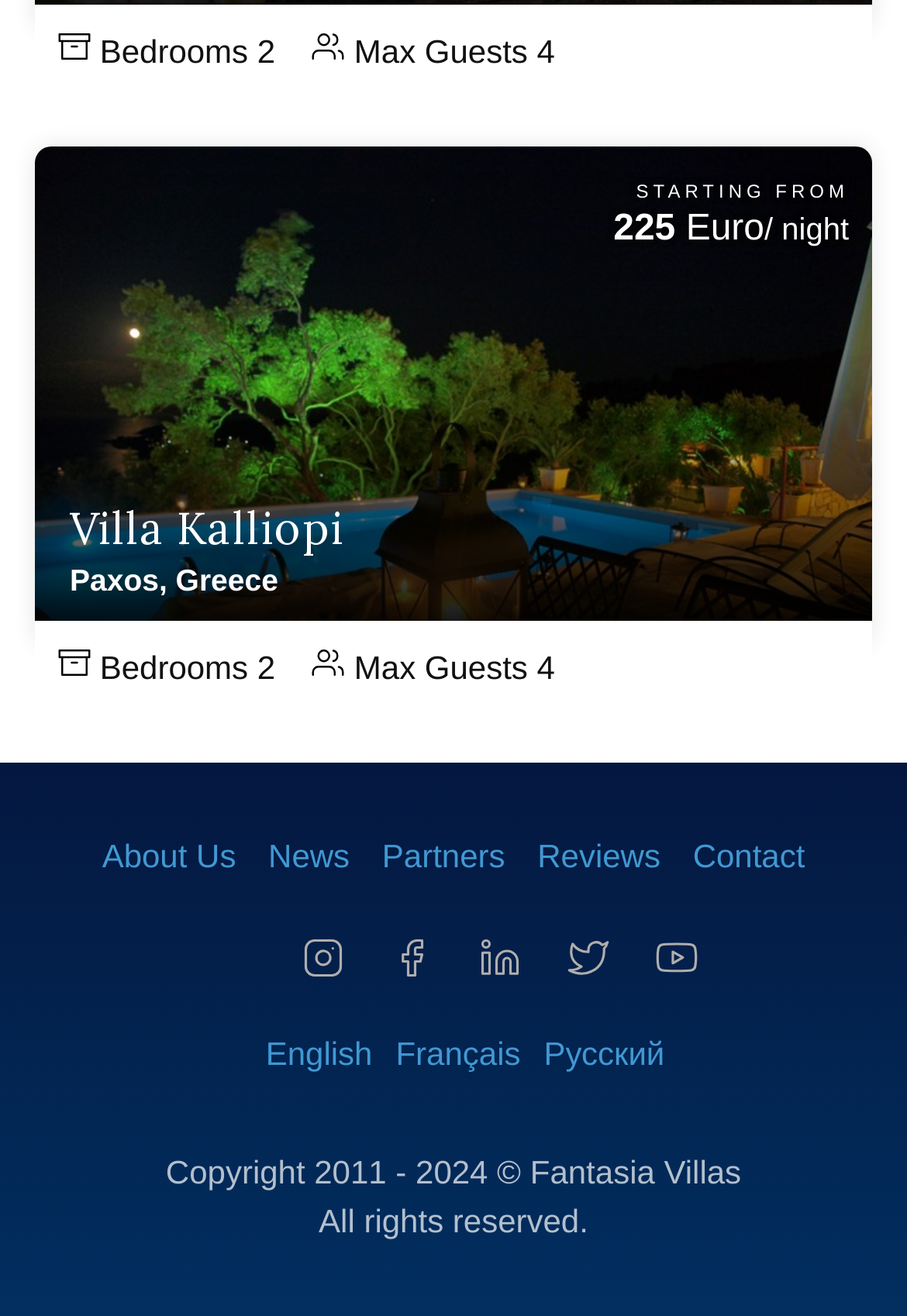How many bedrooms does Villa Kalliopi have?
Answer the question with a single word or phrase, referring to the image.

2